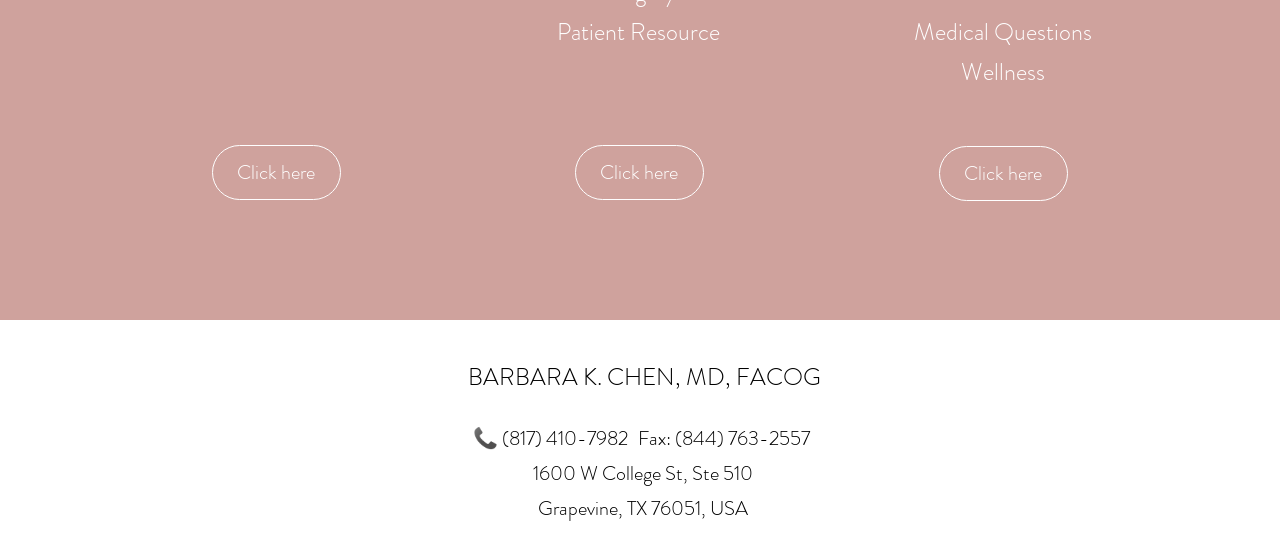How many links are there on the top?
Your answer should be a single word or phrase derived from the screenshot.

3